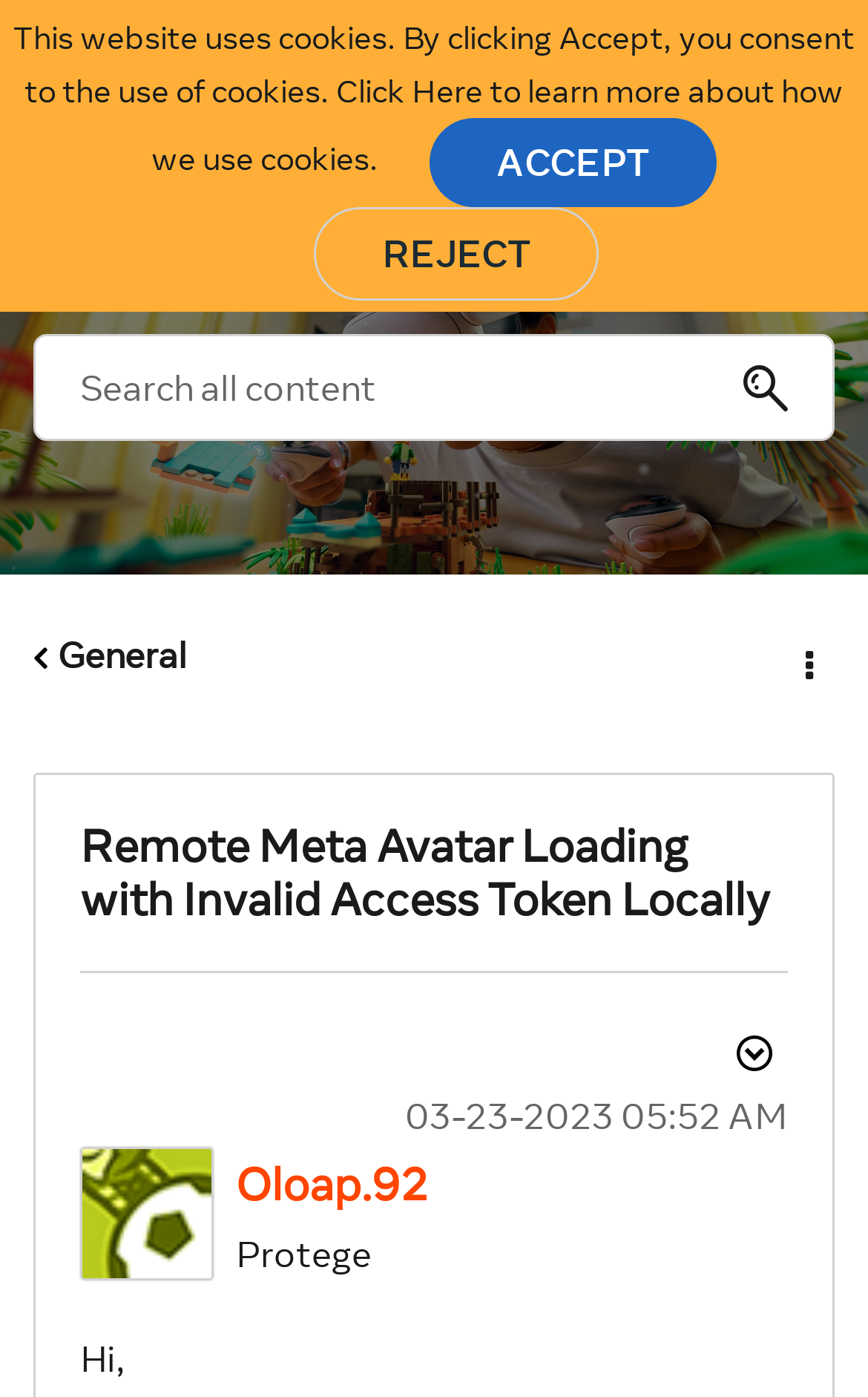Please specify the bounding box coordinates of the region to click in order to perform the following instruction: "View Profile of Oloap.92".

[0.272, 0.828, 0.492, 0.868]